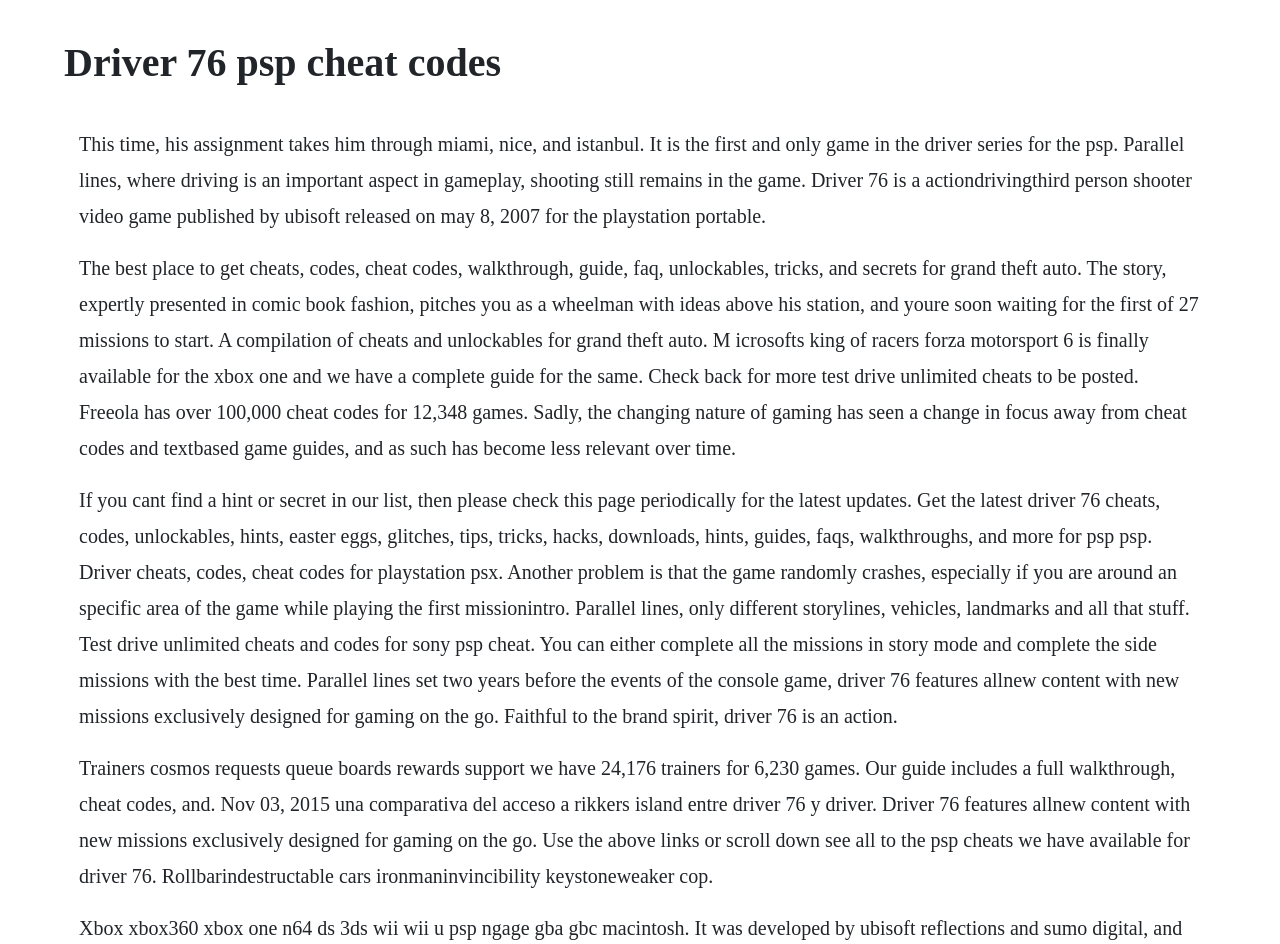What is the main heading displayed on the webpage? Please provide the text.

Driver 76 psp cheat codes